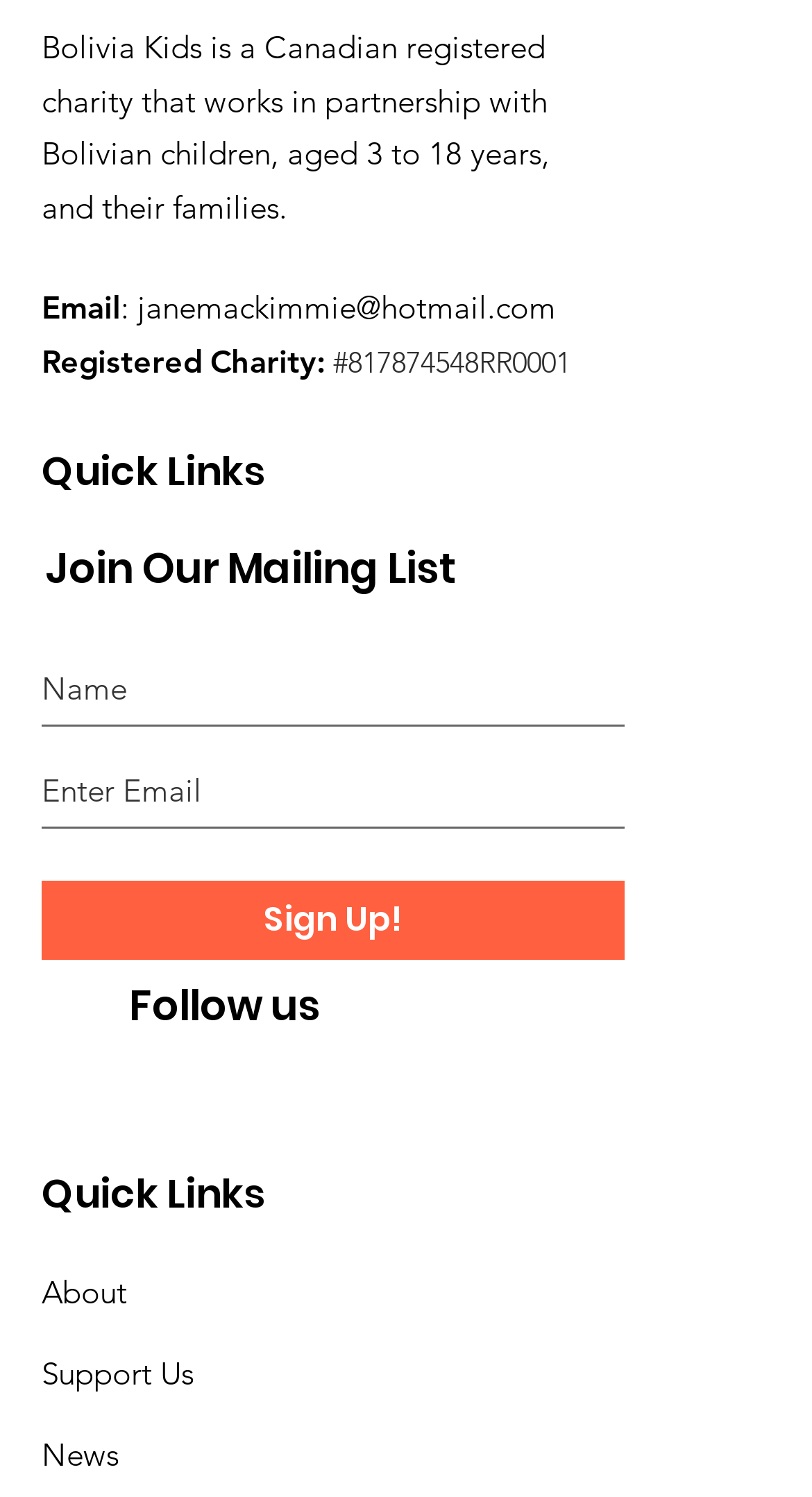Please indicate the bounding box coordinates of the element's region to be clicked to achieve the instruction: "Sign up for the mailing list". Provide the coordinates as four float numbers between 0 and 1, i.e., [left, top, right, bottom].

[0.051, 0.589, 0.769, 0.641]